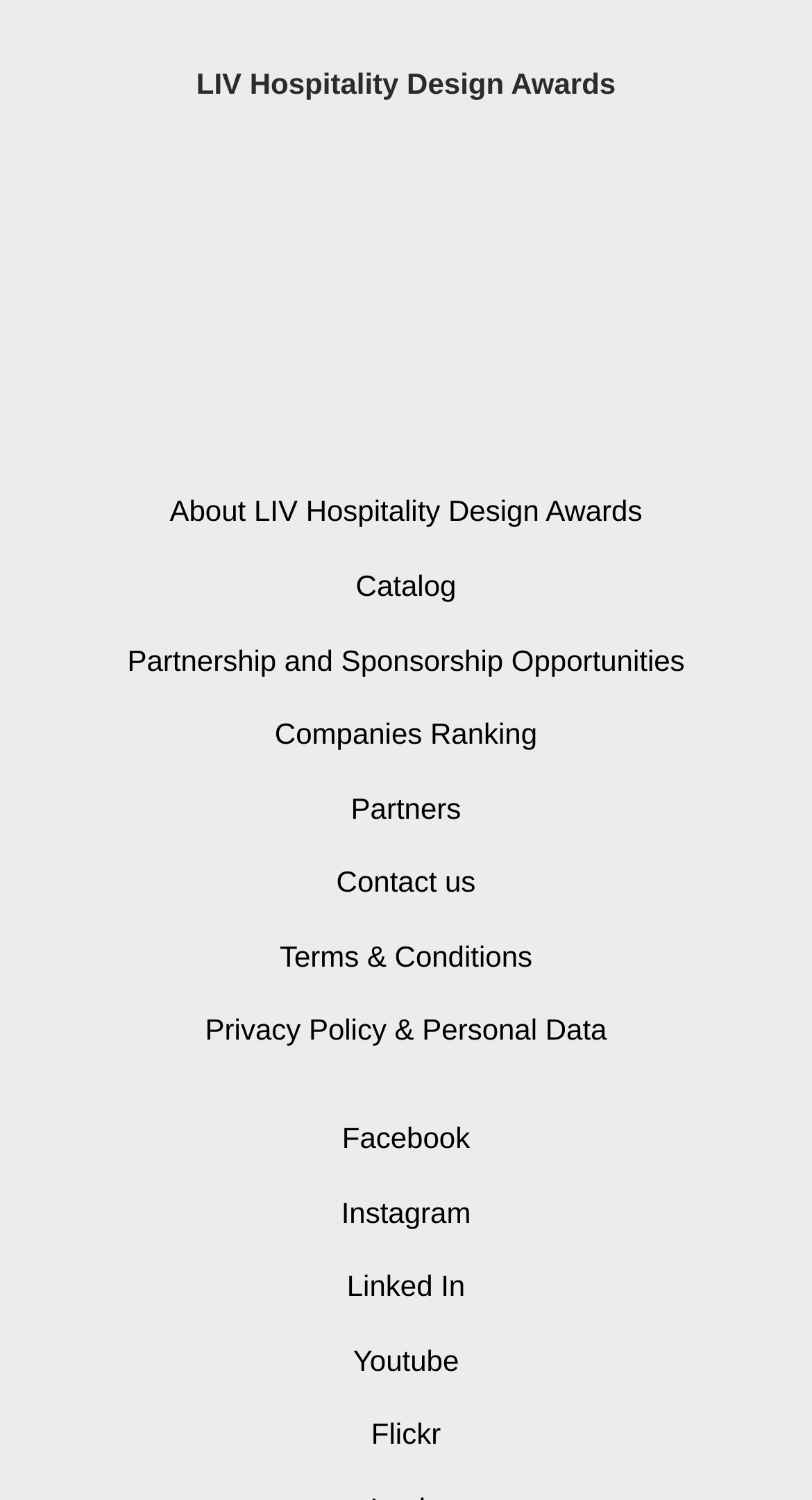Determine the coordinates of the bounding box for the clickable area needed to execute this instruction: "Check the Companies Ranking".

[0.338, 0.478, 0.662, 0.5]